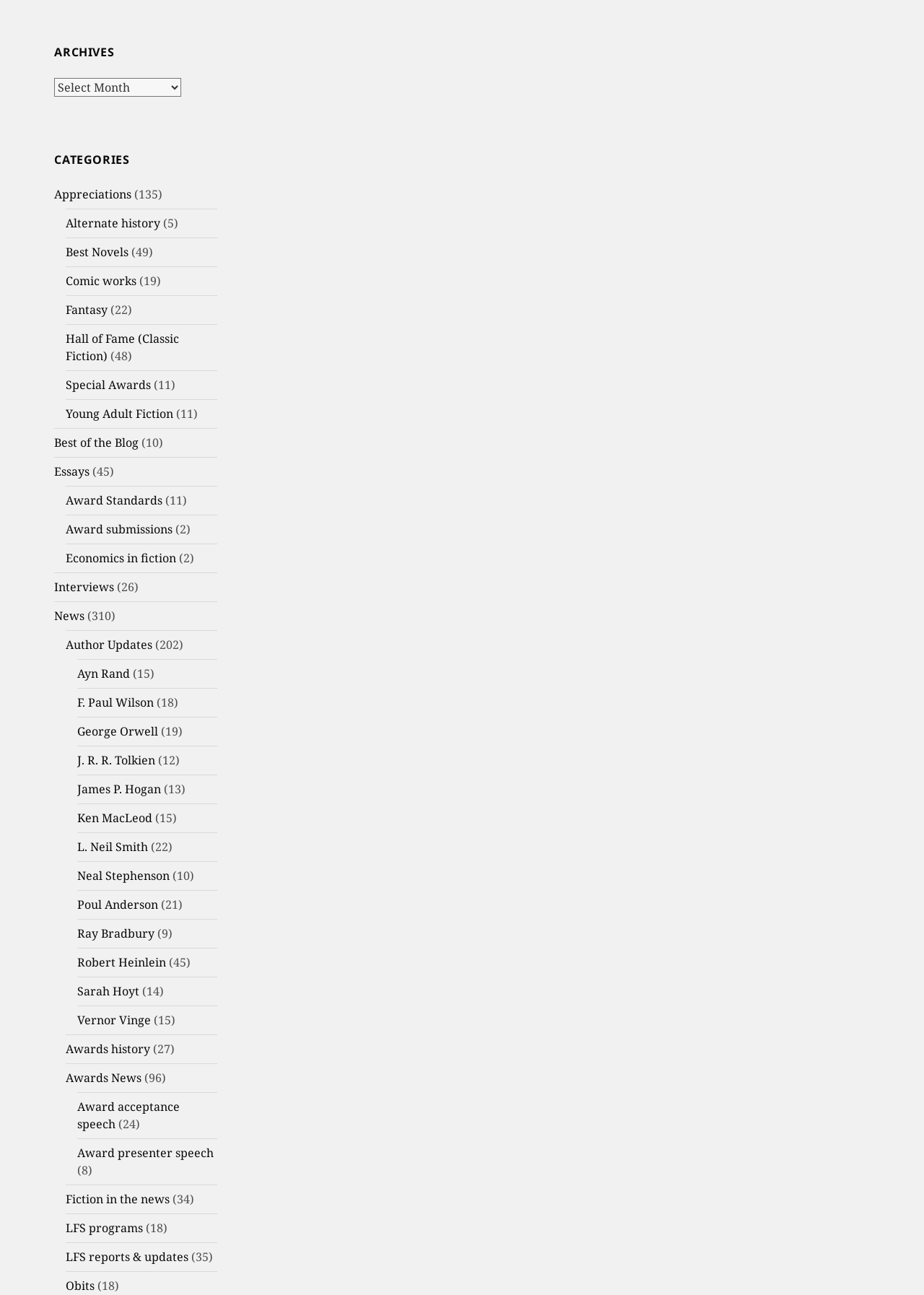Provide the bounding box coordinates in the format (top-left x, top-left y, bottom-right x, bottom-right y). All values are floating point numbers between 0 and 1. Determine the bounding box coordinate of the UI element described as: Ayn Rand

[0.084, 0.514, 0.141, 0.526]